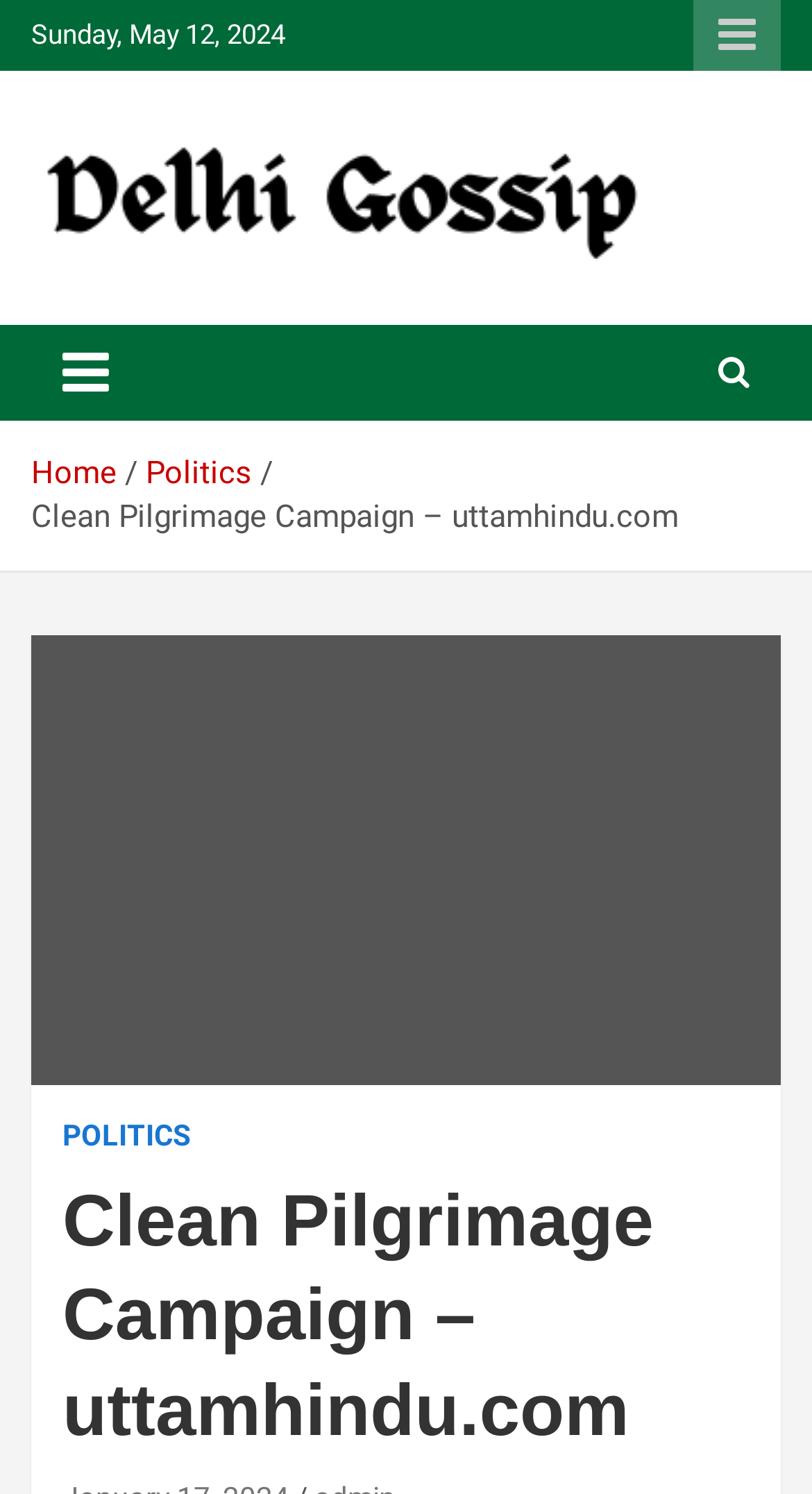Based on the element description parent_node: Delhigossip, identify the bounding box of the UI element in the given webpage screenshot. The coordinates should be in the format (top-left x, top-left y, bottom-right x, bottom-right y) and must be between 0 and 1.

[0.038, 0.073, 0.808, 0.106]